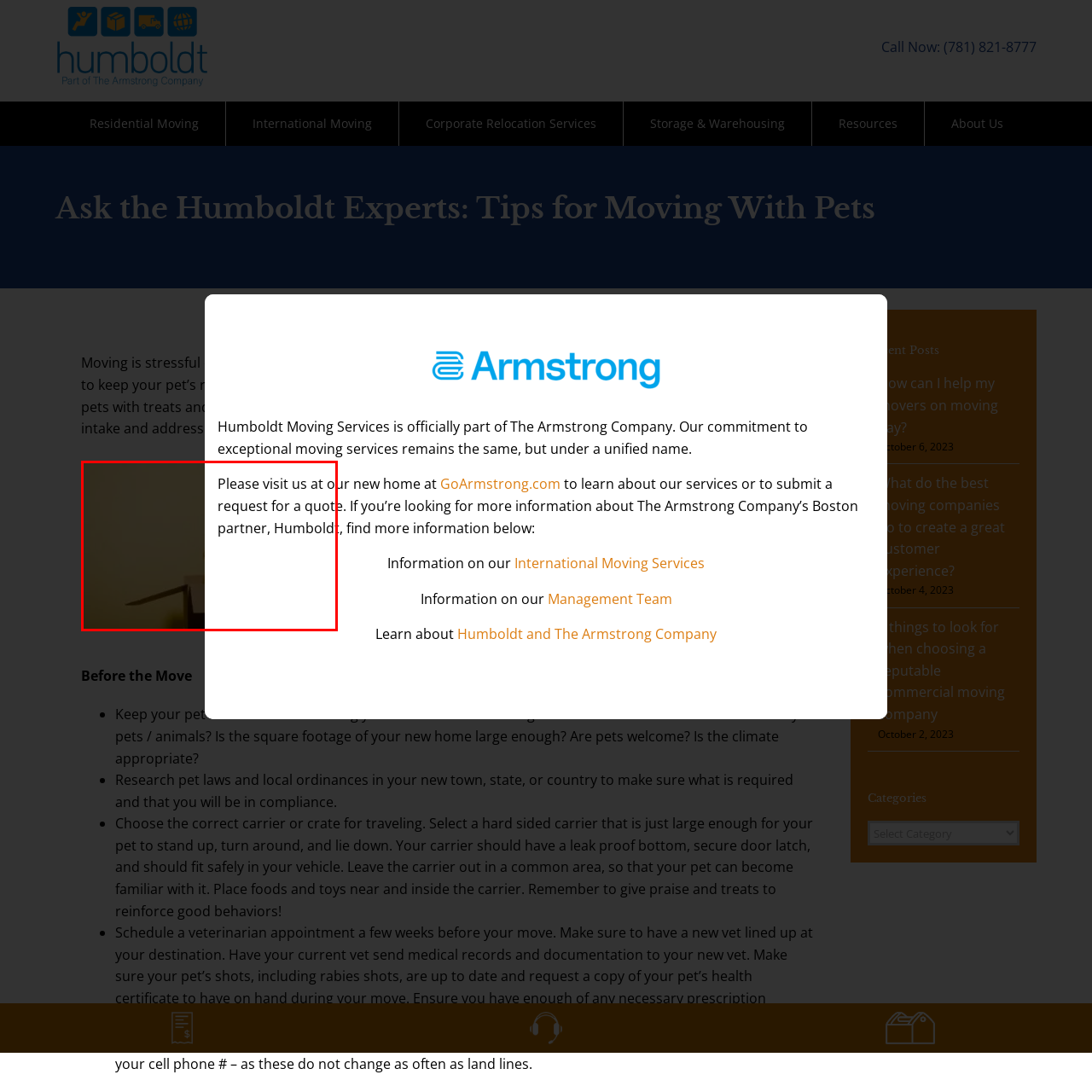Generate a detailed caption for the content inside the red bounding box.

The image features a contemporary setting, likely part of a moving or storage business. On the right side of the image, there is a prominent text block encouraging visitors to explore moving services and request a free quote. This text highlights the company's collaboration with Humboldt, reinforcing their commitment to providing exceptional moving solutions under a unified name. The background appears slightly blurred, focusing attention on the message, which aims to invite potential customers to learn more about the services offered and take action by requesting a quote. This visual serves as a warm invitation for customers seeking reliable moving assistance.